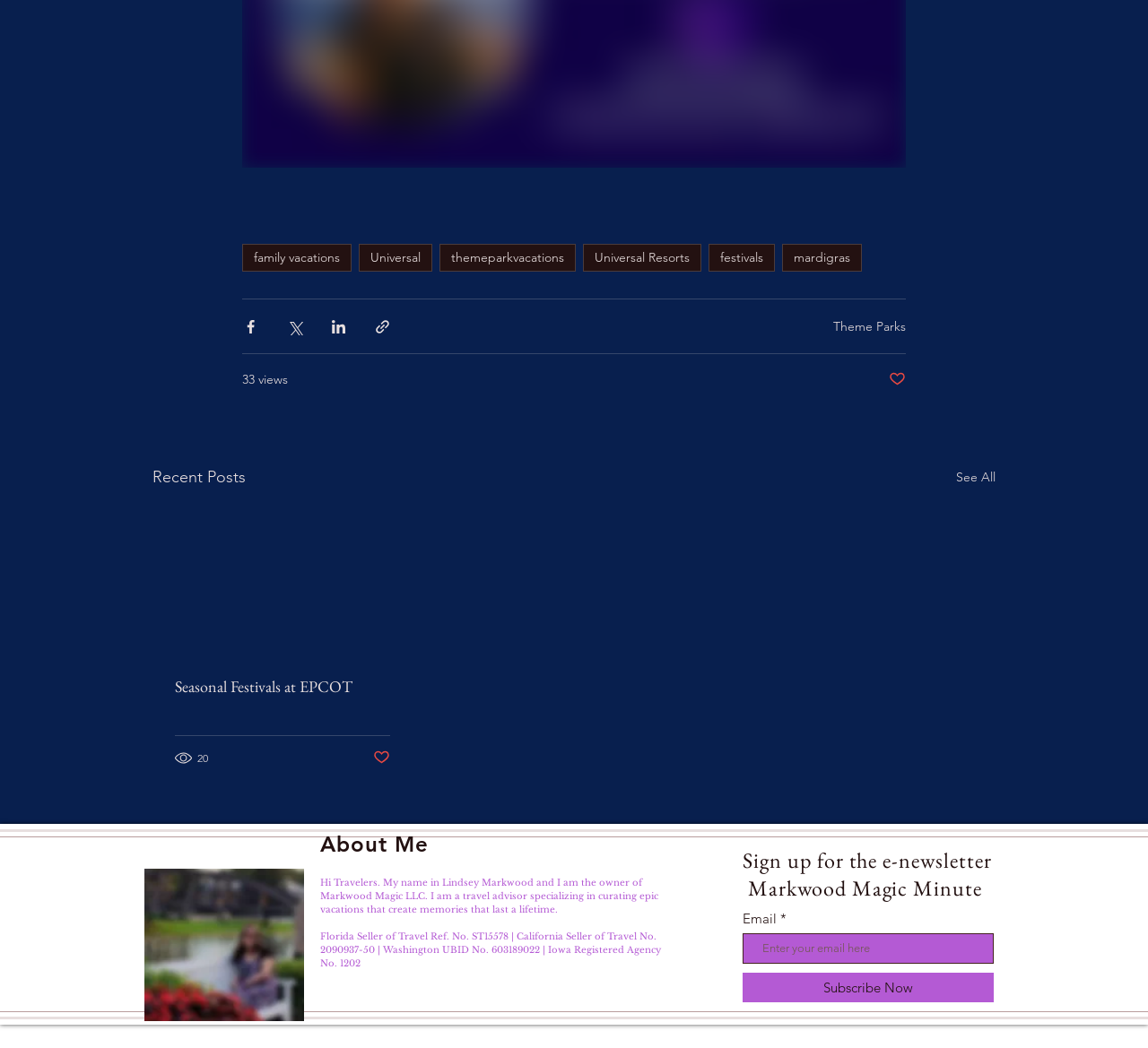Identify the bounding box of the HTML element described as: "parent_node: Seasonal Festivals at EPCOT".

[0.134, 0.486, 0.359, 0.624]